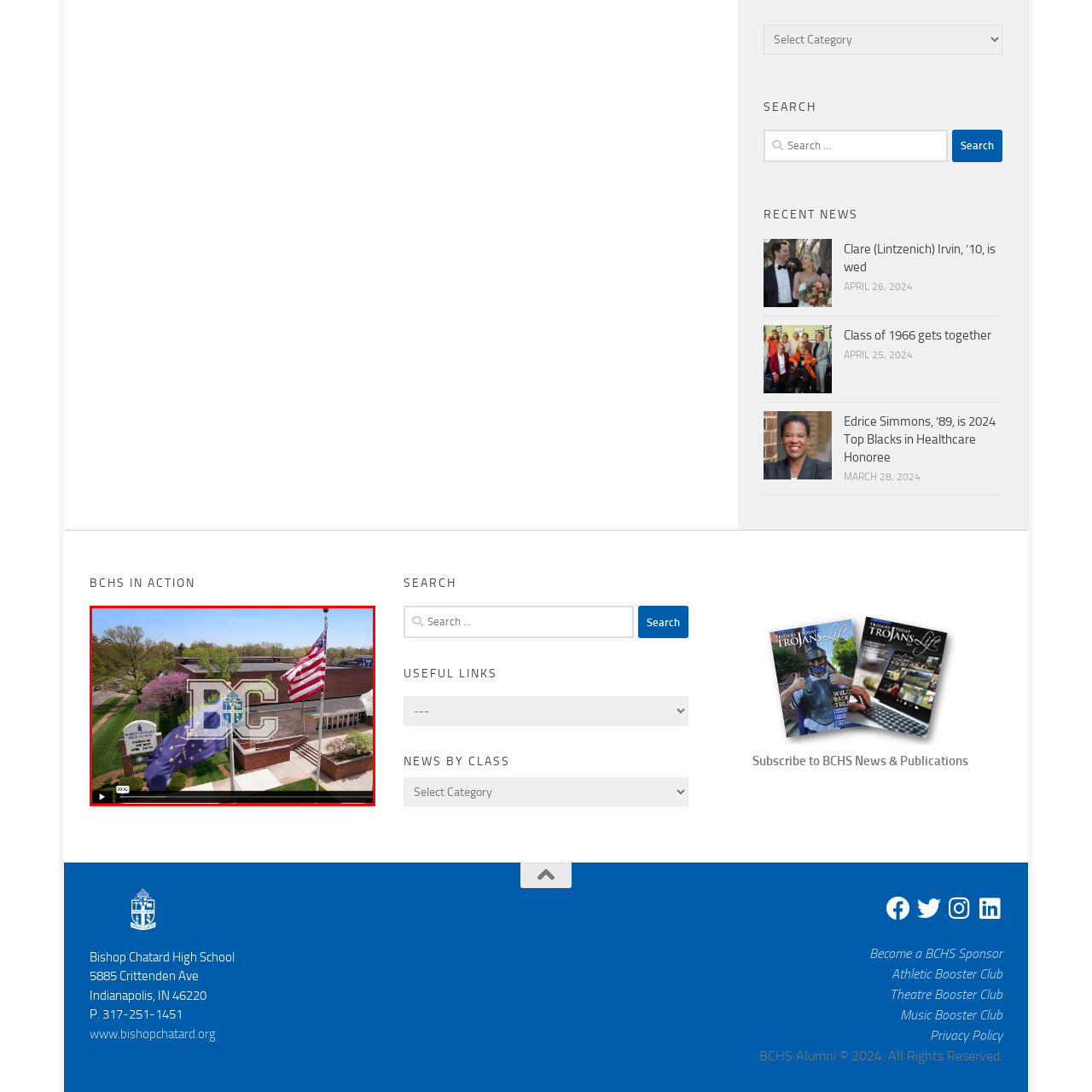Pay attention to the section of the image delineated by the white outline and provide a detailed response to the subsequent question, based on your observations: 
What season is depicted in the image?

The caption describes the background of the image, stating that 'lush greenery and blooming trees provide a vibrant atmosphere, indicative of spring.' This suggests that the image is showcasing the school's surroundings during the spring season, characterized by the presence of blooming trees and lush greenery.